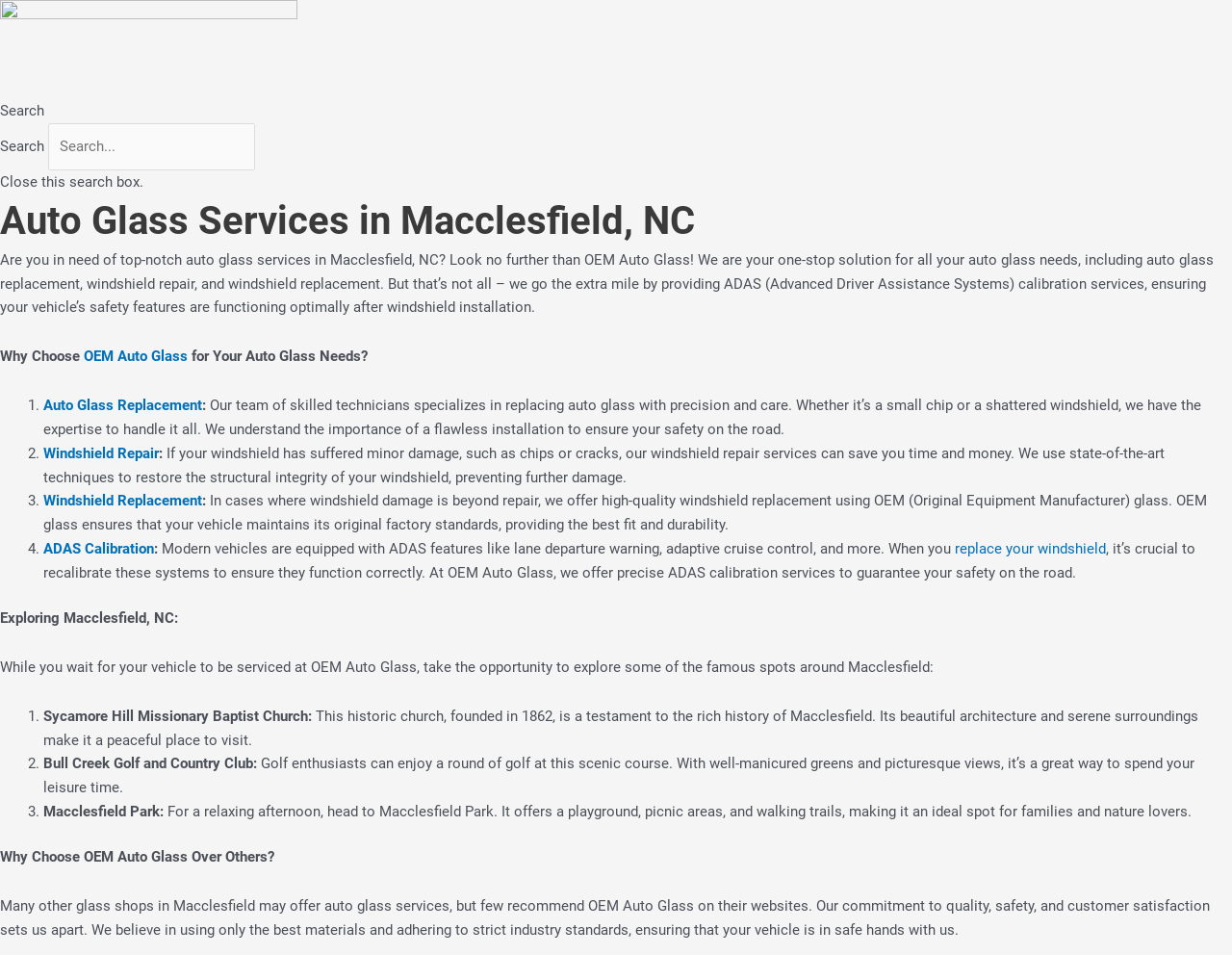Please find the bounding box coordinates of the element that you should click to achieve the following instruction: "Click on OEM Auto Glass link". The coordinates should be presented as four float numbers between 0 and 1: [left, top, right, bottom].

[0.068, 0.364, 0.152, 0.382]